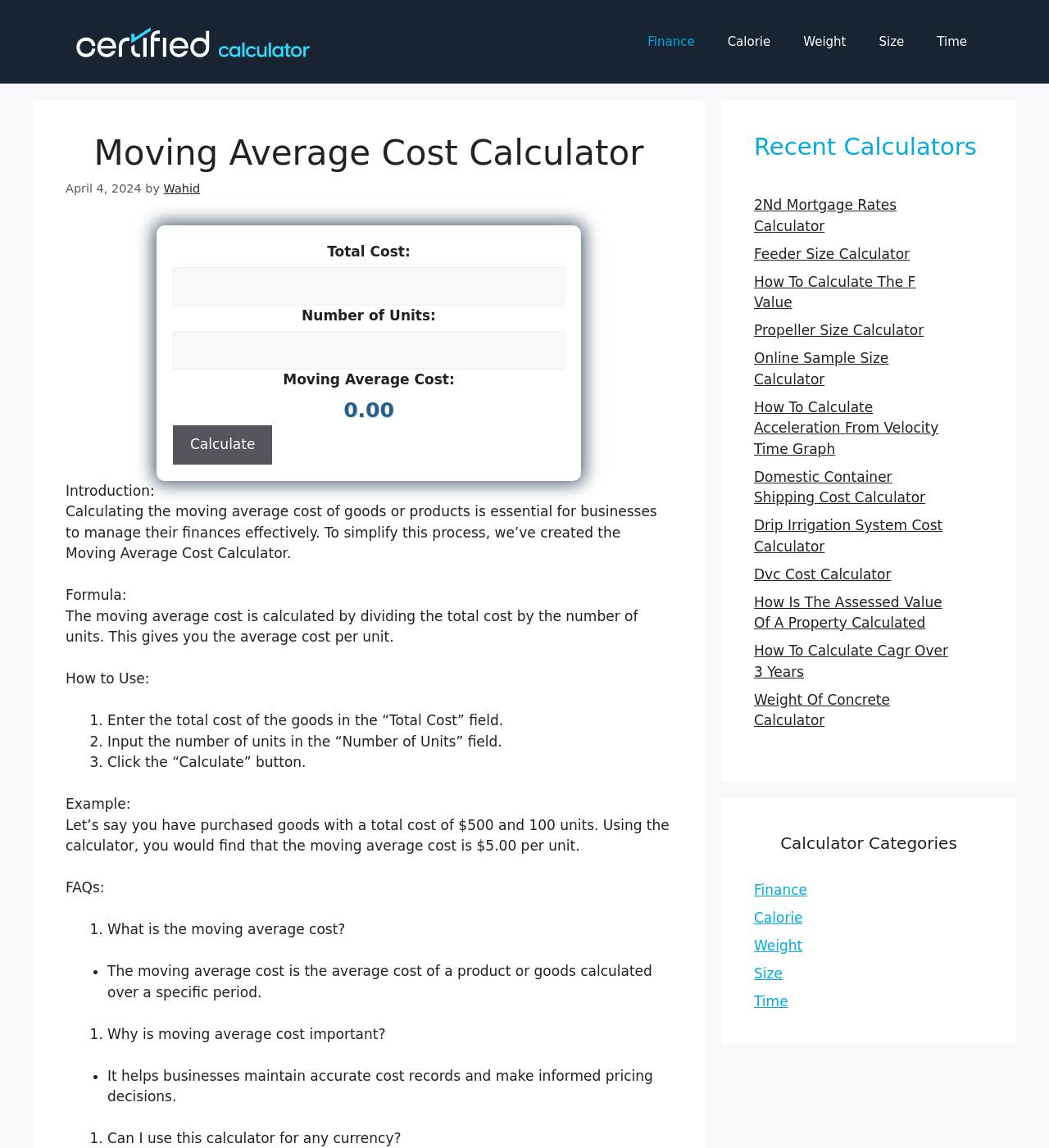Locate the bounding box coordinates of the area that needs to be clicked to fulfill the following instruction: "Go to the Finance calculator category". The coordinates should be in the format of four float numbers between 0 and 1, namely [left, top, right, bottom].

[0.719, 0.768, 0.77, 0.782]